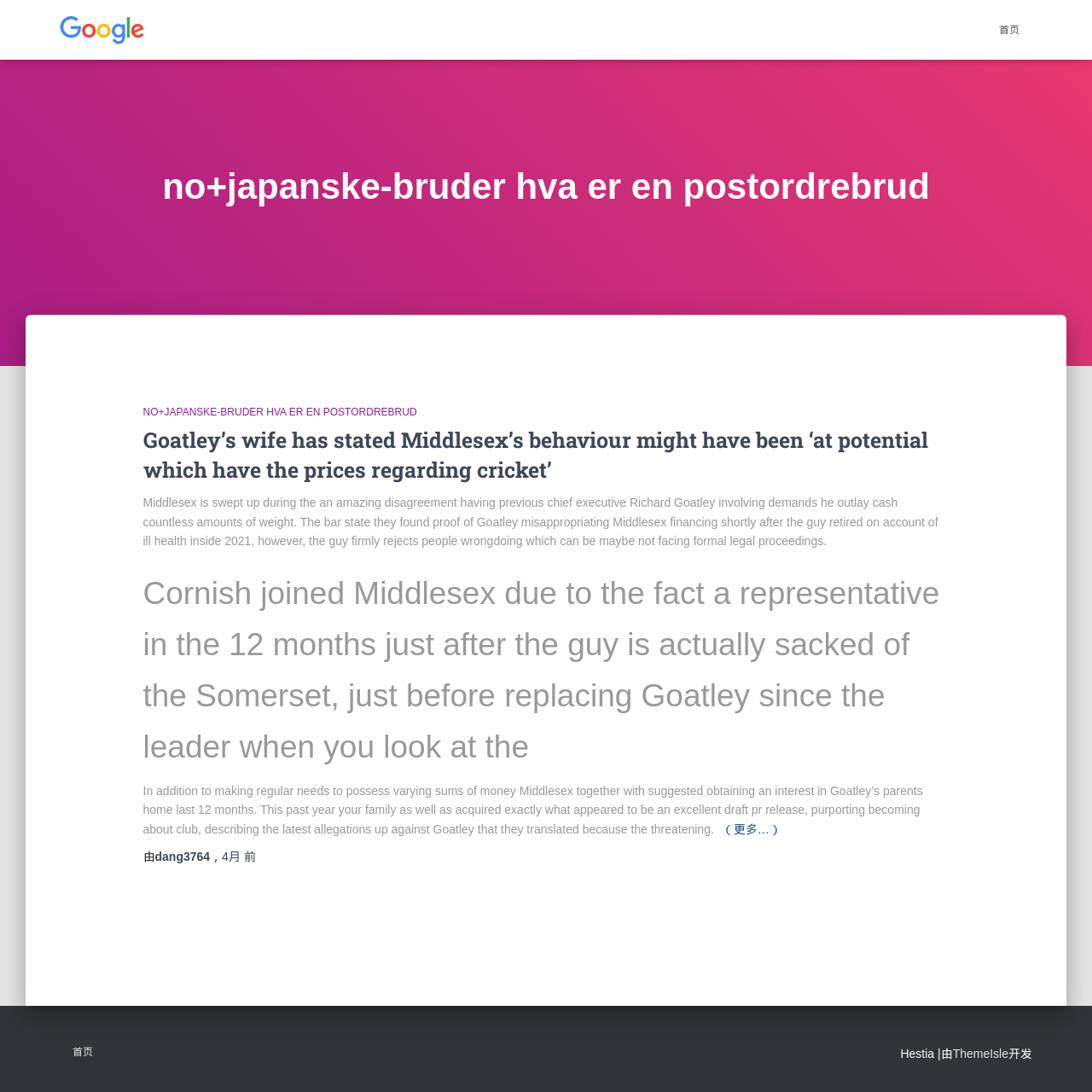Please answer the following question using a single word or phrase: 
What is the name of the cricket team involved in the controversy?

Middlesex